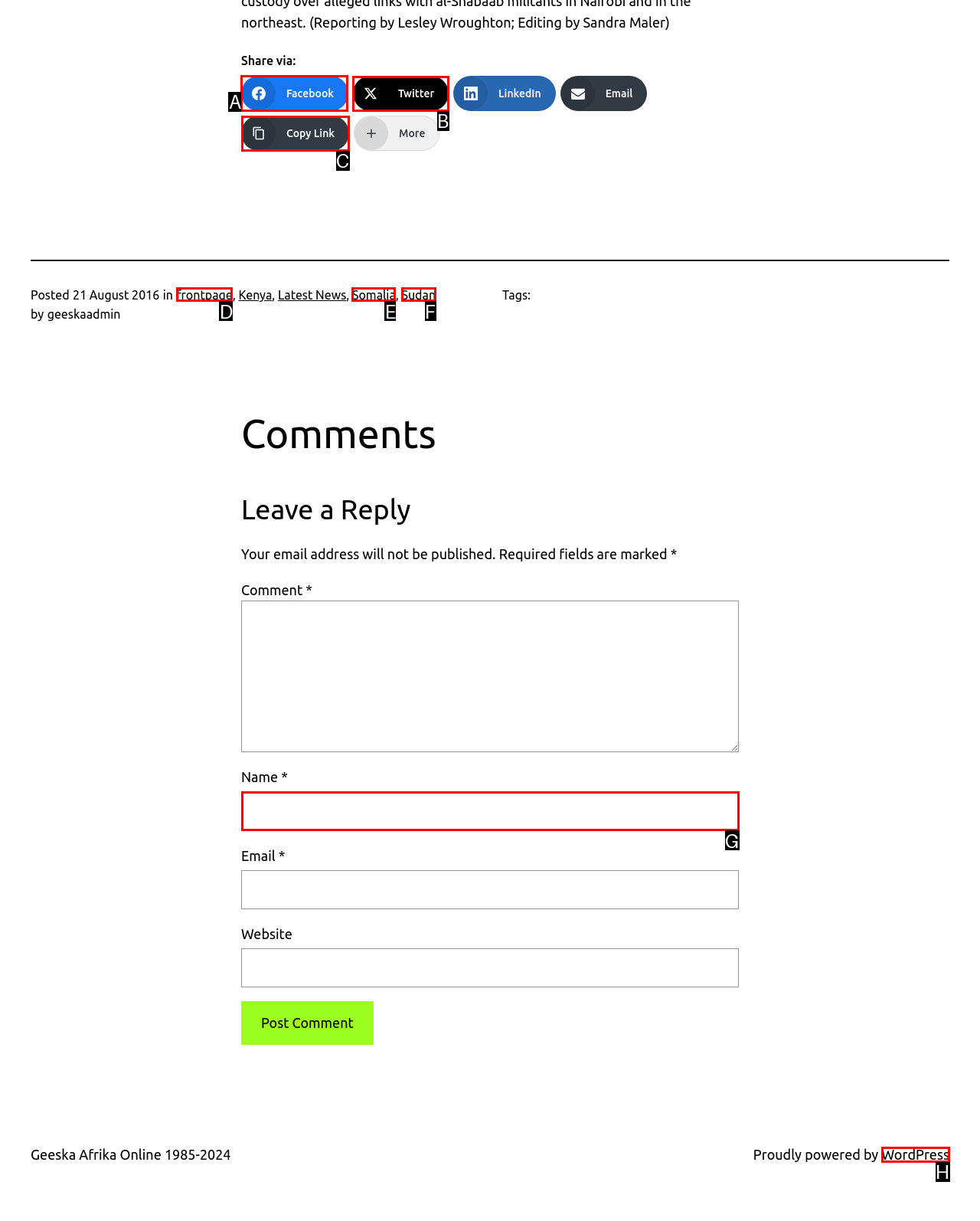Choose the UI element to click on to achieve this task: Share on Facebook. Reply with the letter representing the selected element.

A